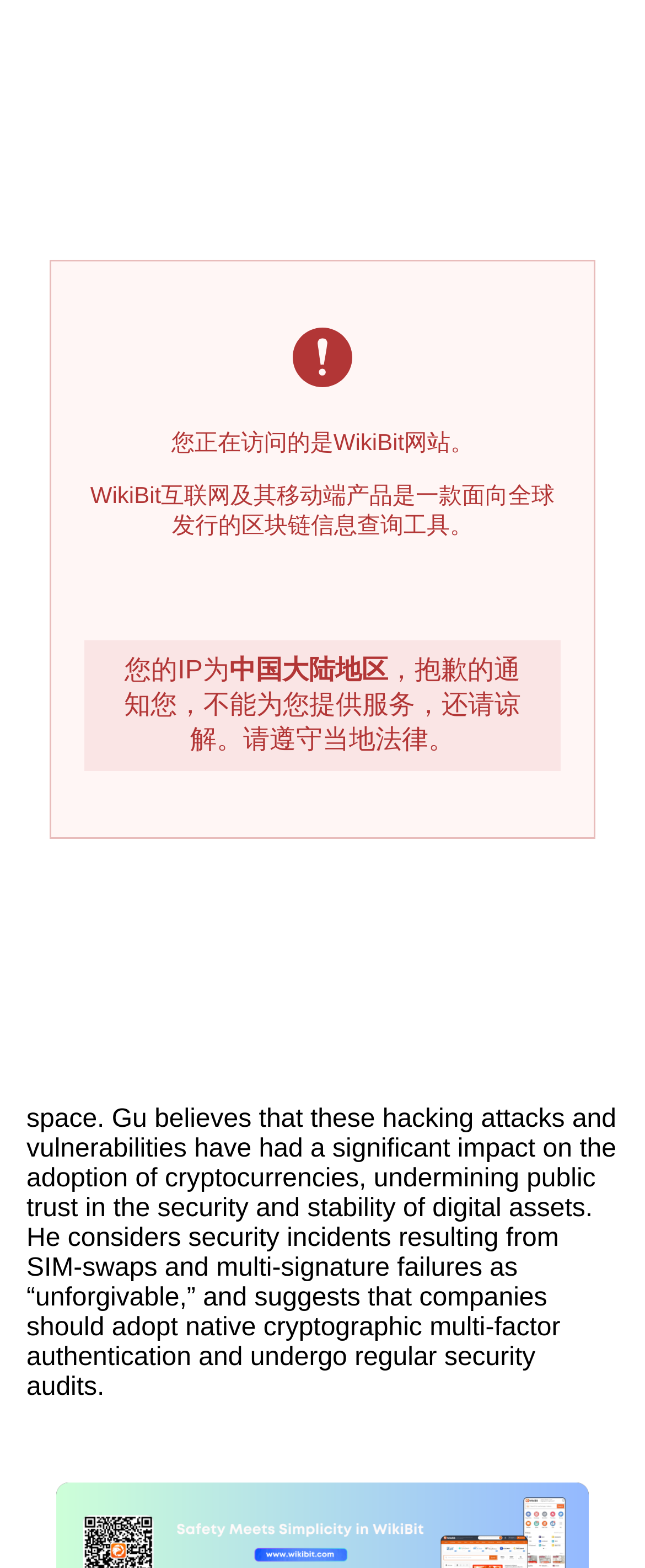Can you find and provide the main heading text of this webpage?

Hackers Have Caused $1.5 Billion in Losses to the Cryptocurrency Space to Date